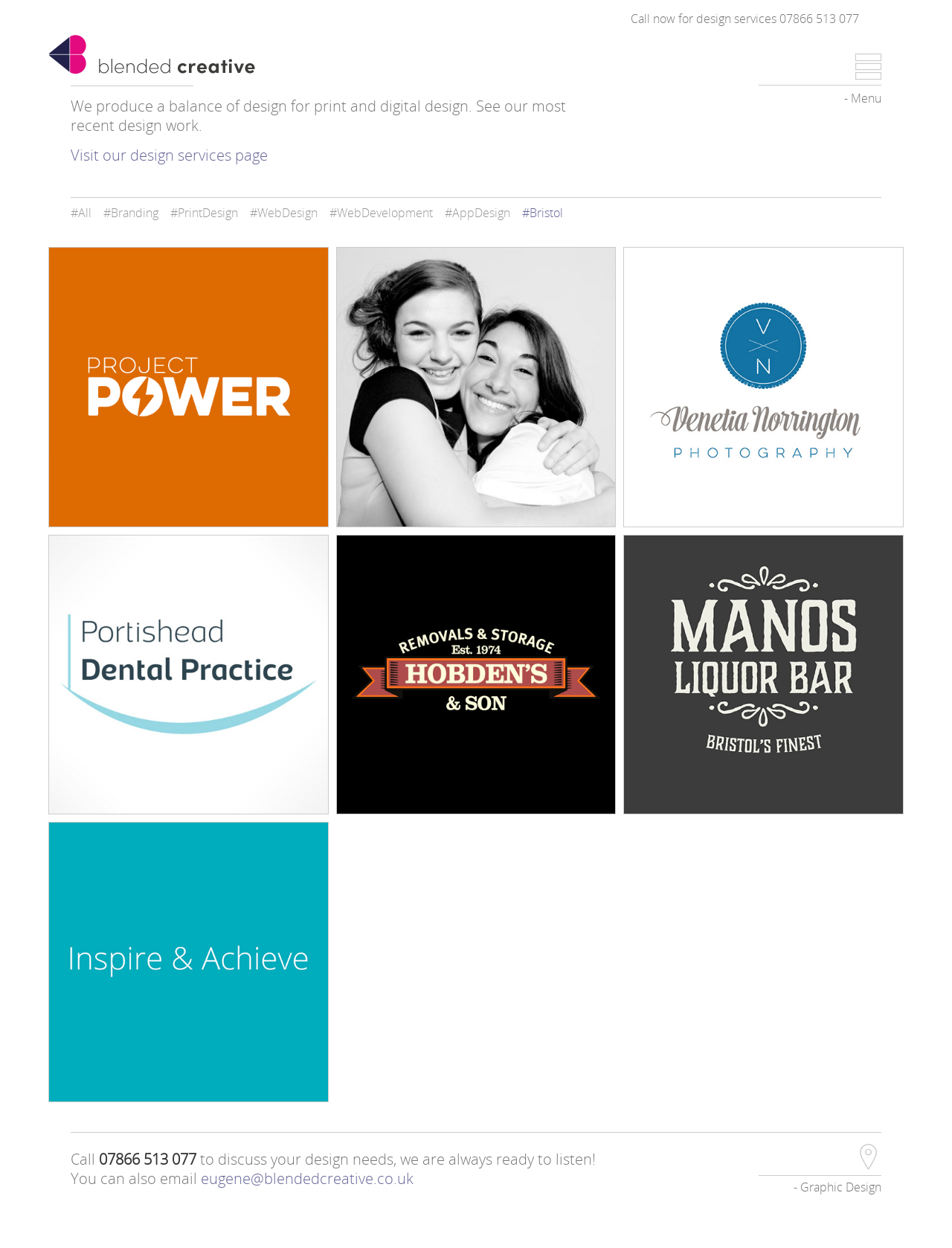From the screenshot, find the bounding box of the UI element matching this description: "#Branding". Supply the bounding box coordinates in the form [left, top, right, bottom], each a float between 0 and 1.

[0.109, 0.164, 0.166, 0.177]